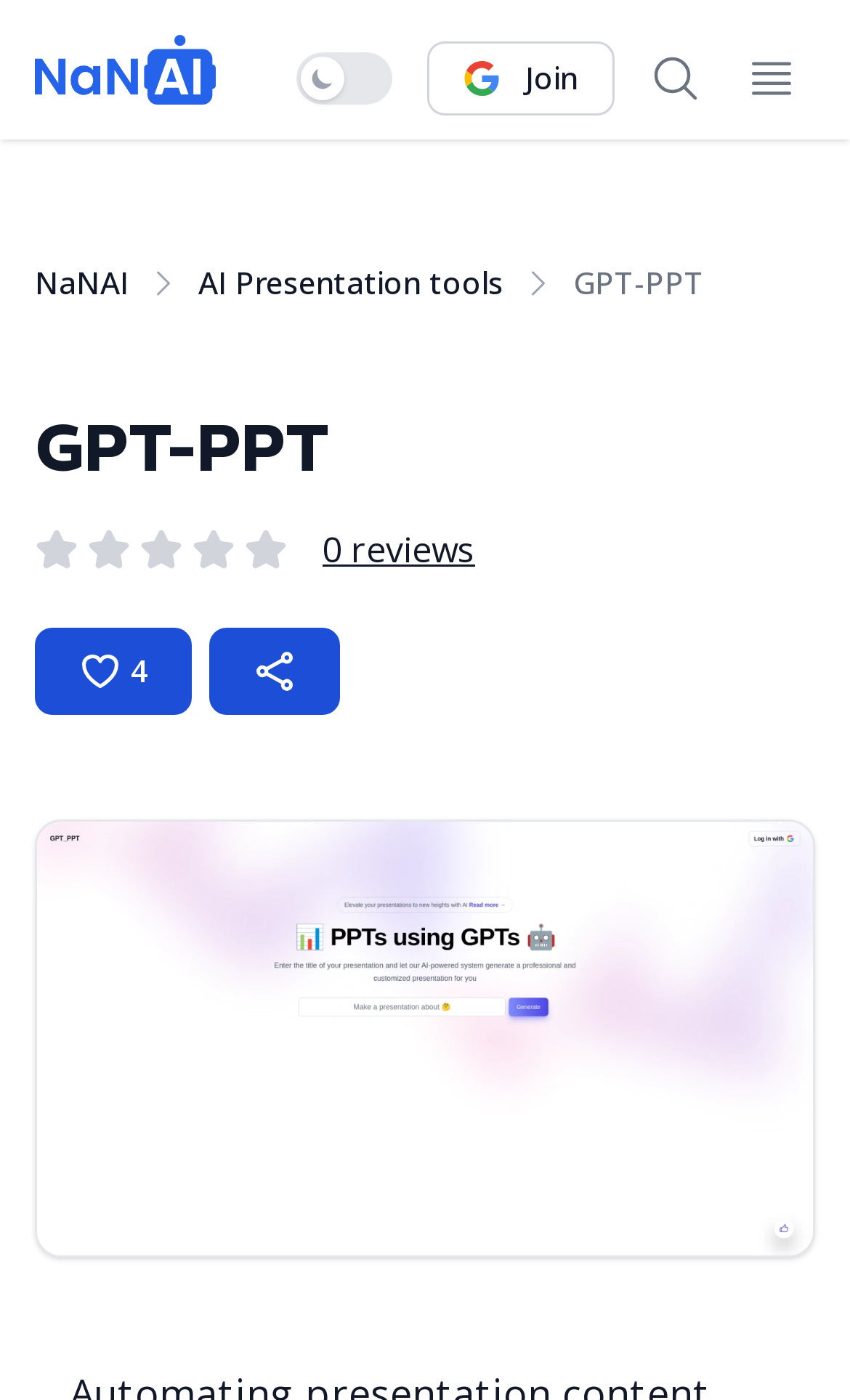Locate the UI element described by 0 reviews in the provided webpage screenshot. Return the bounding box coordinates in the format (top-left x, top-left y, bottom-right x, bottom-right y), ensuring all values are between 0 and 1.

[0.379, 0.374, 0.559, 0.411]